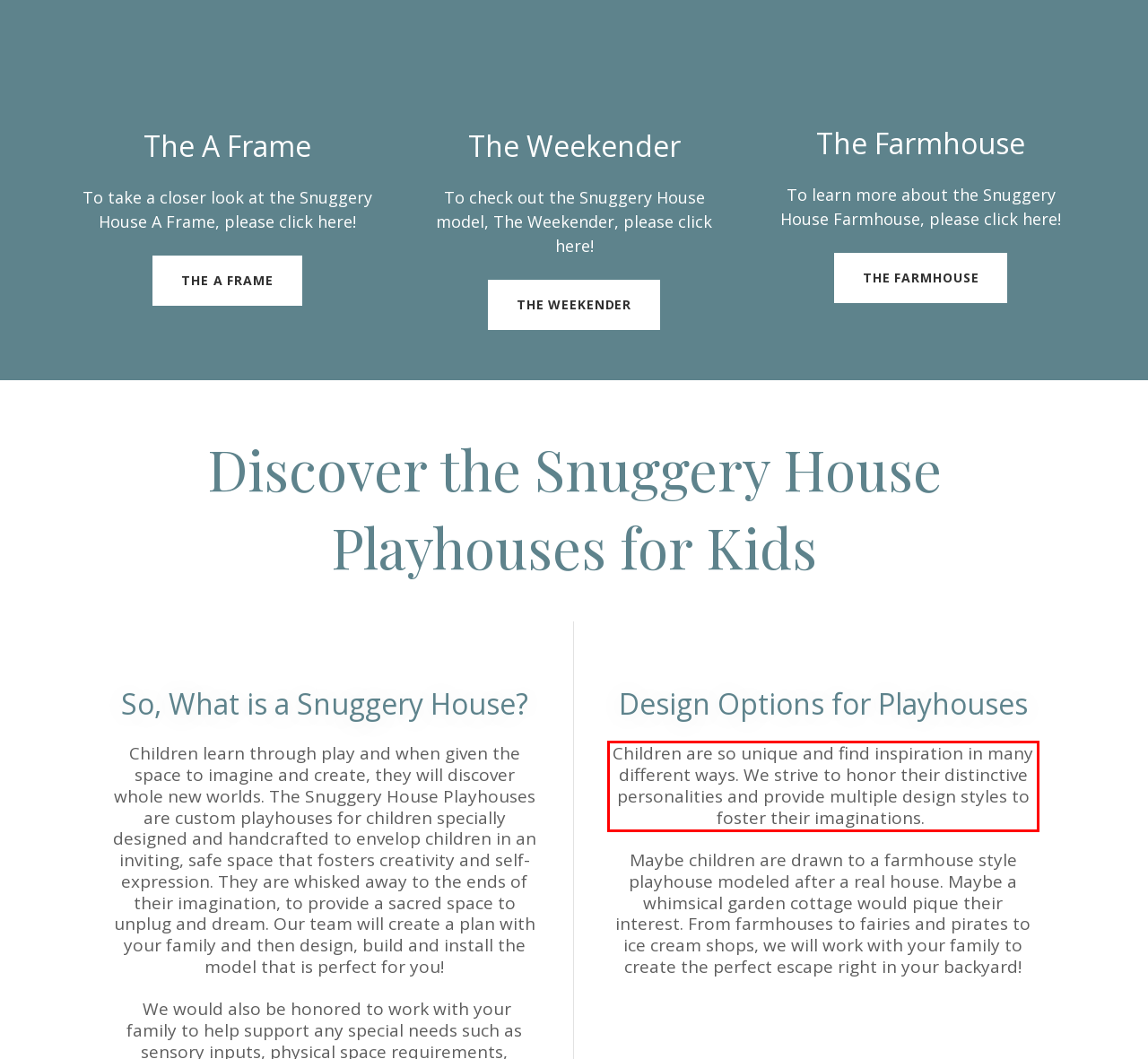Given a screenshot of a webpage with a red bounding box, extract the text content from the UI element inside the red bounding box.

Children are so unique and find inspiration in many different ways. We strive to honor their distinctive personalities and provide multiple design styles to foster their imaginations.